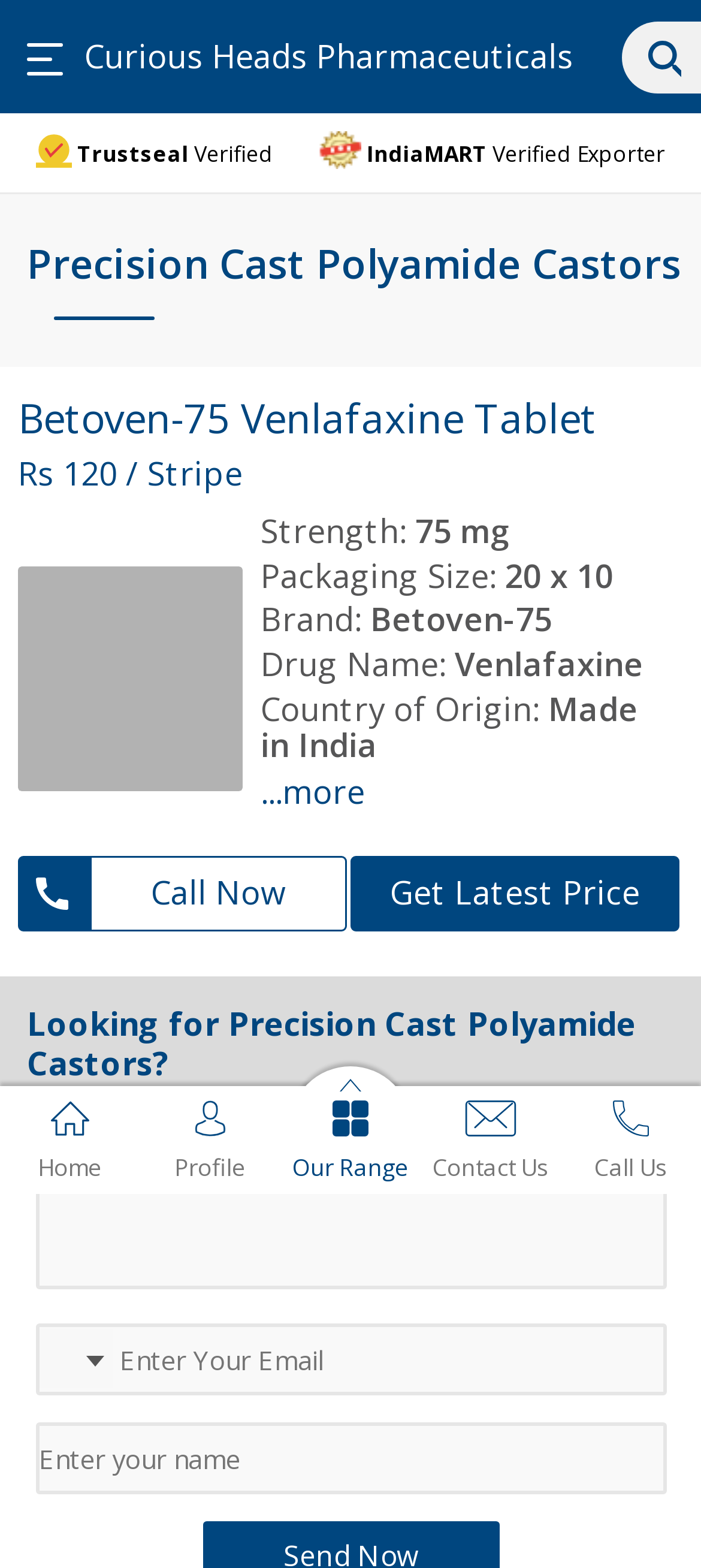Respond with a single word or phrase to the following question:
What is the packaging size of the tablet?

20 x 10